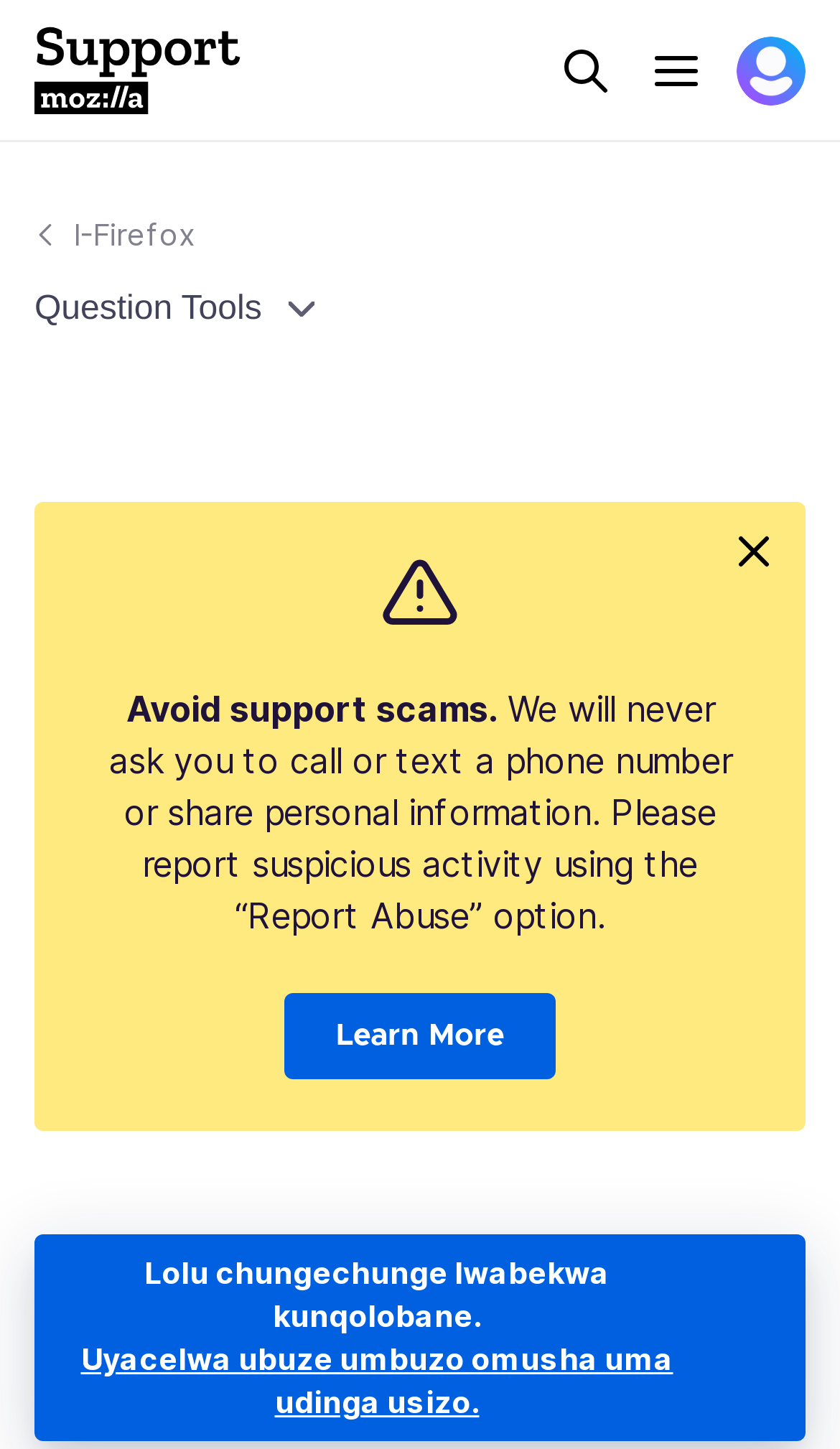Identify the bounding box coordinates of the section that should be clicked to achieve the task described: "View your profile".

[0.877, 0.025, 0.959, 0.072]